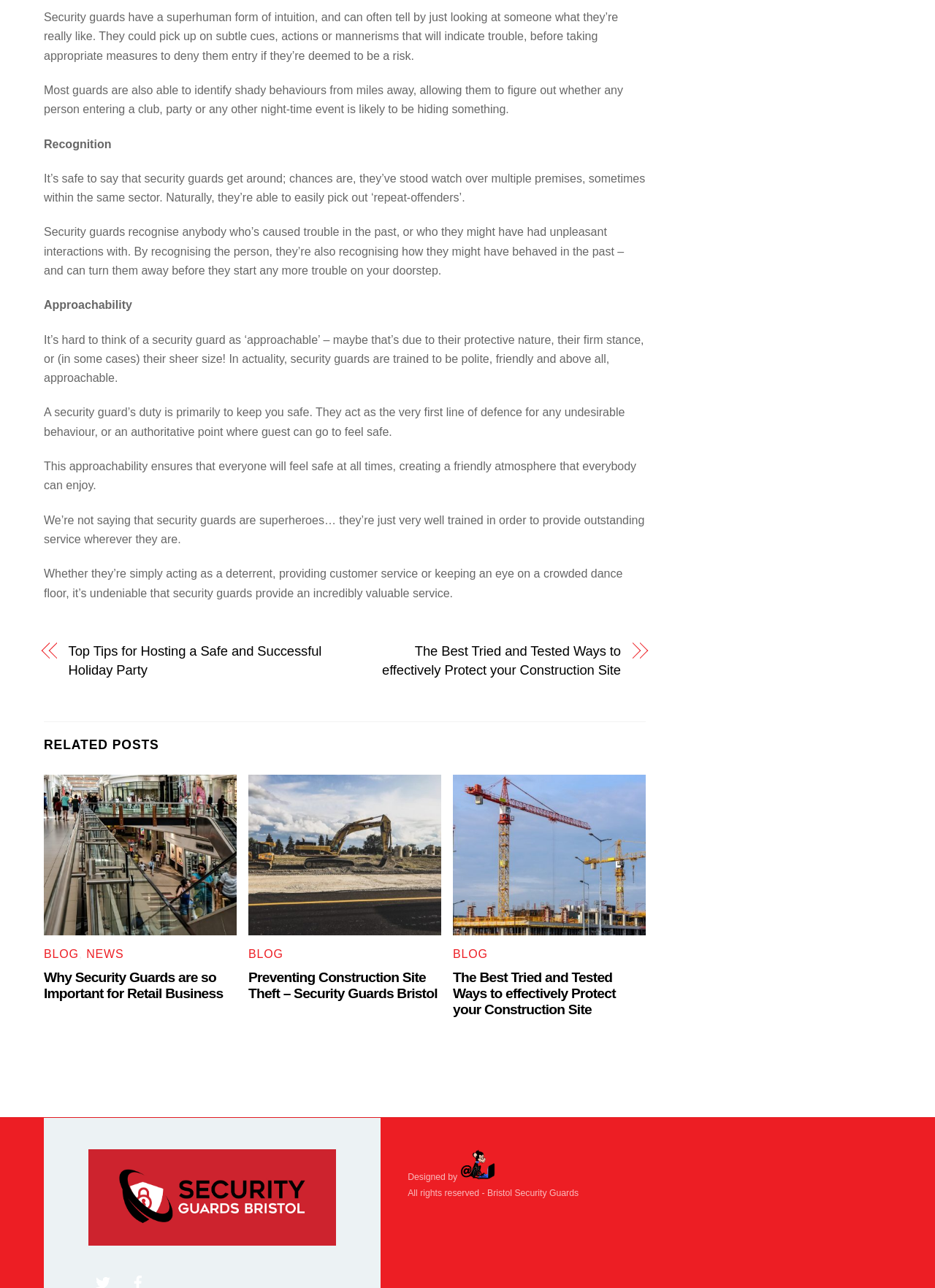Find the bounding box coordinates of the UI element according to this description: "alt="Bristol construction site security" title="photo-1503708928676-1cb796a0891e"".

[0.266, 0.714, 0.472, 0.723]